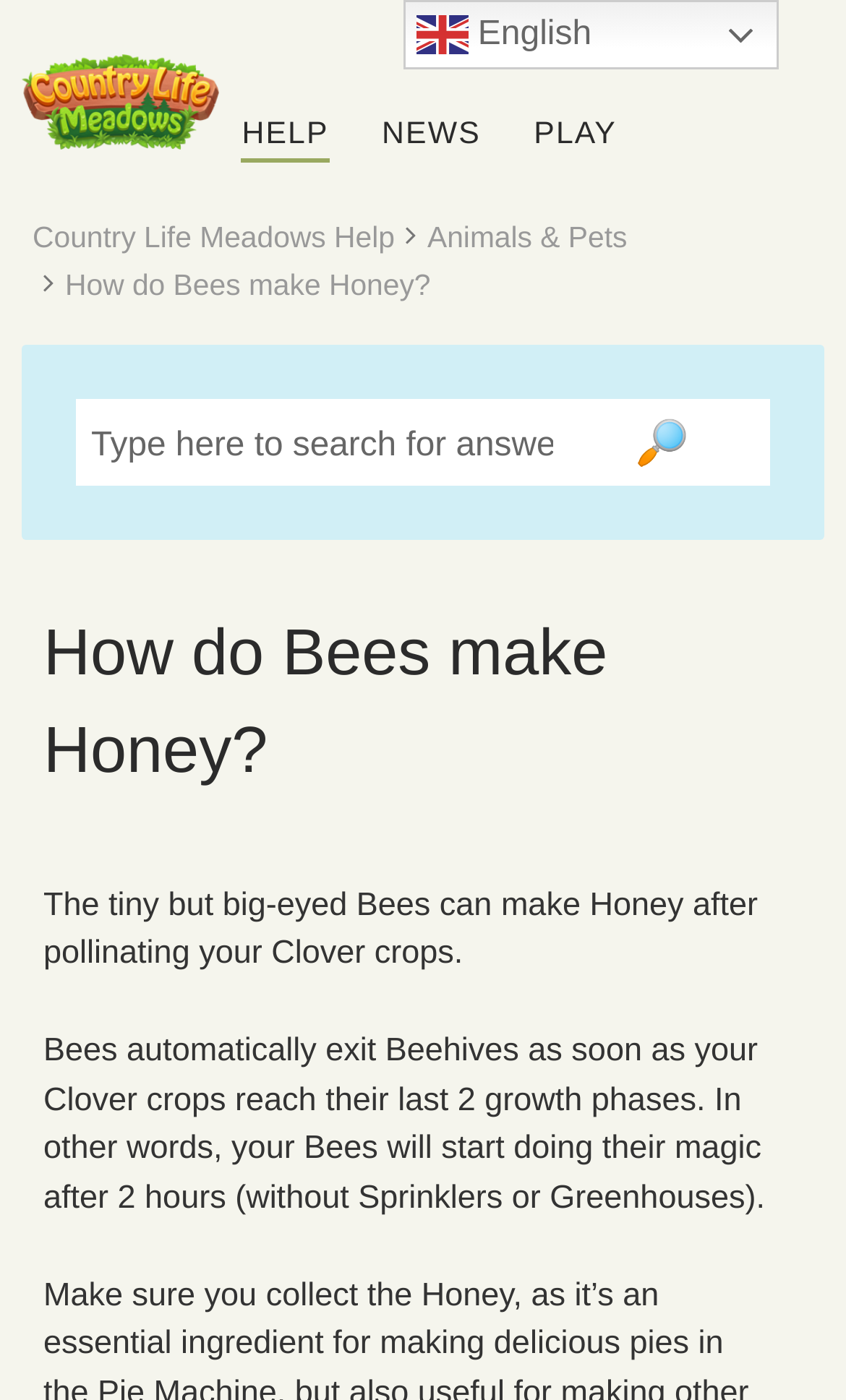What is the time frame for the Bees to start making Honey?
Craft a detailed and extensive response to the question.

The webpage states that the Bees will start making Honey after 2 hours, as mentioned in the text 'your Bees will start doing their magic after 2 hours (without Sprinklers or Greenhouses)'.